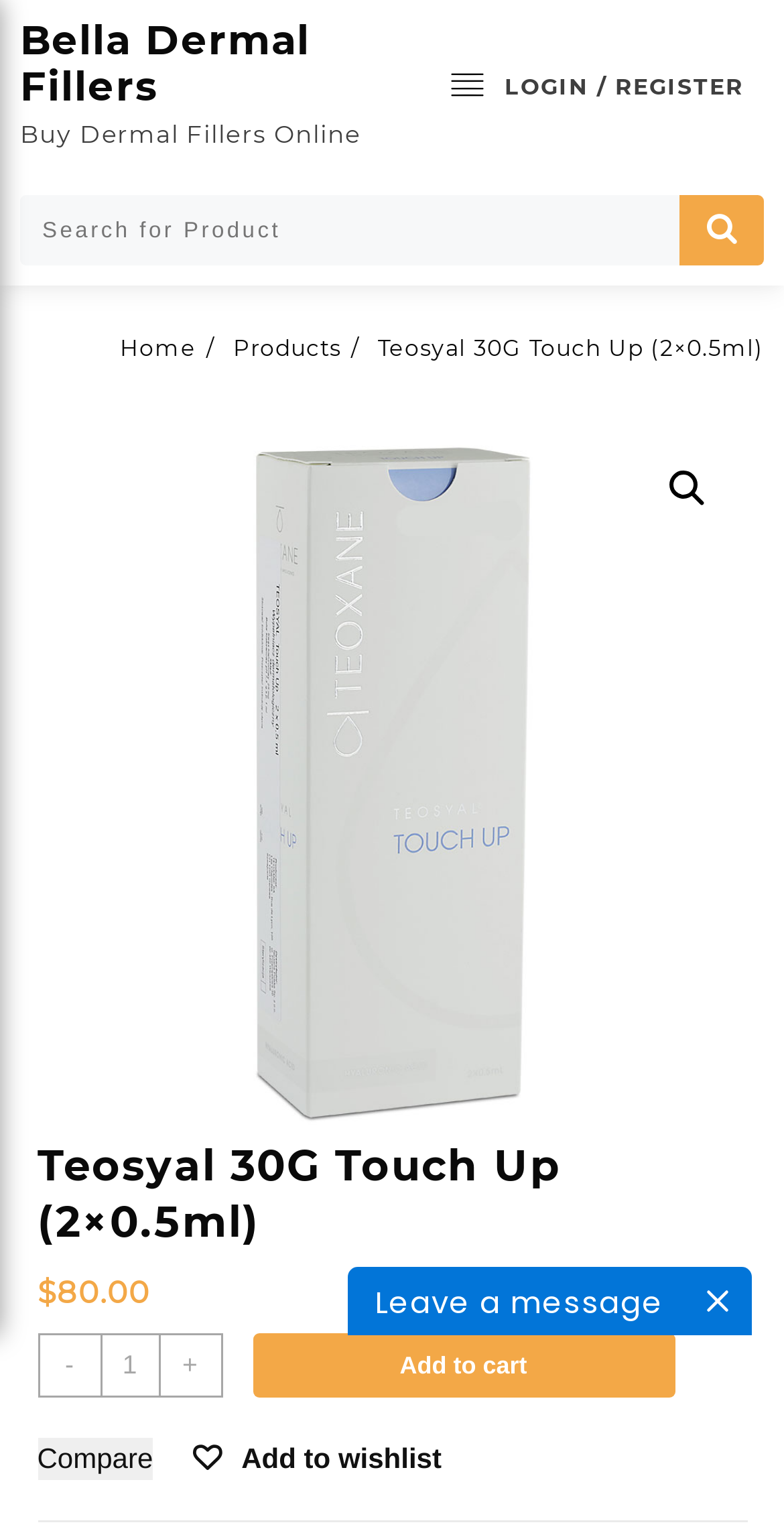What is the purpose of the '-' button?
Based on the screenshot, respond with a single word or phrase.

Decrease quantity